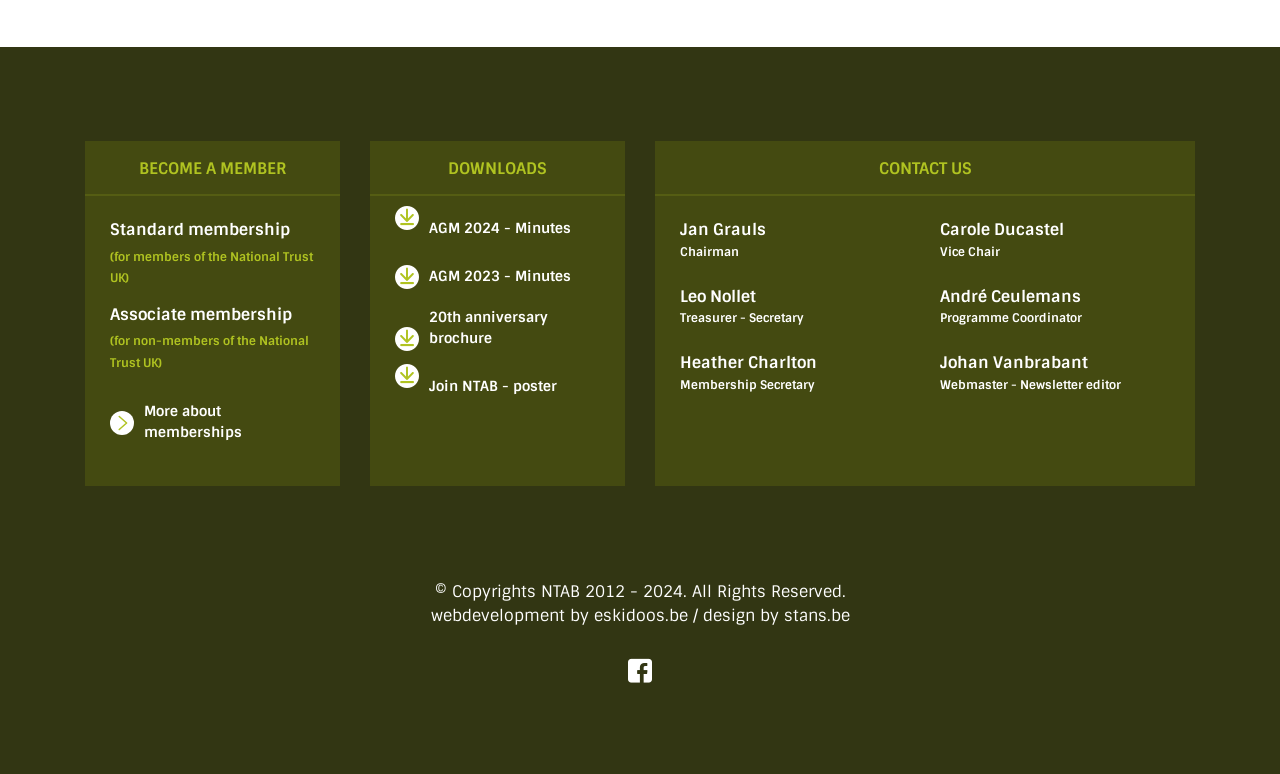How many people are listed in the 'CONTACT US' section?
Give a single word or phrase answer based on the content of the image.

6